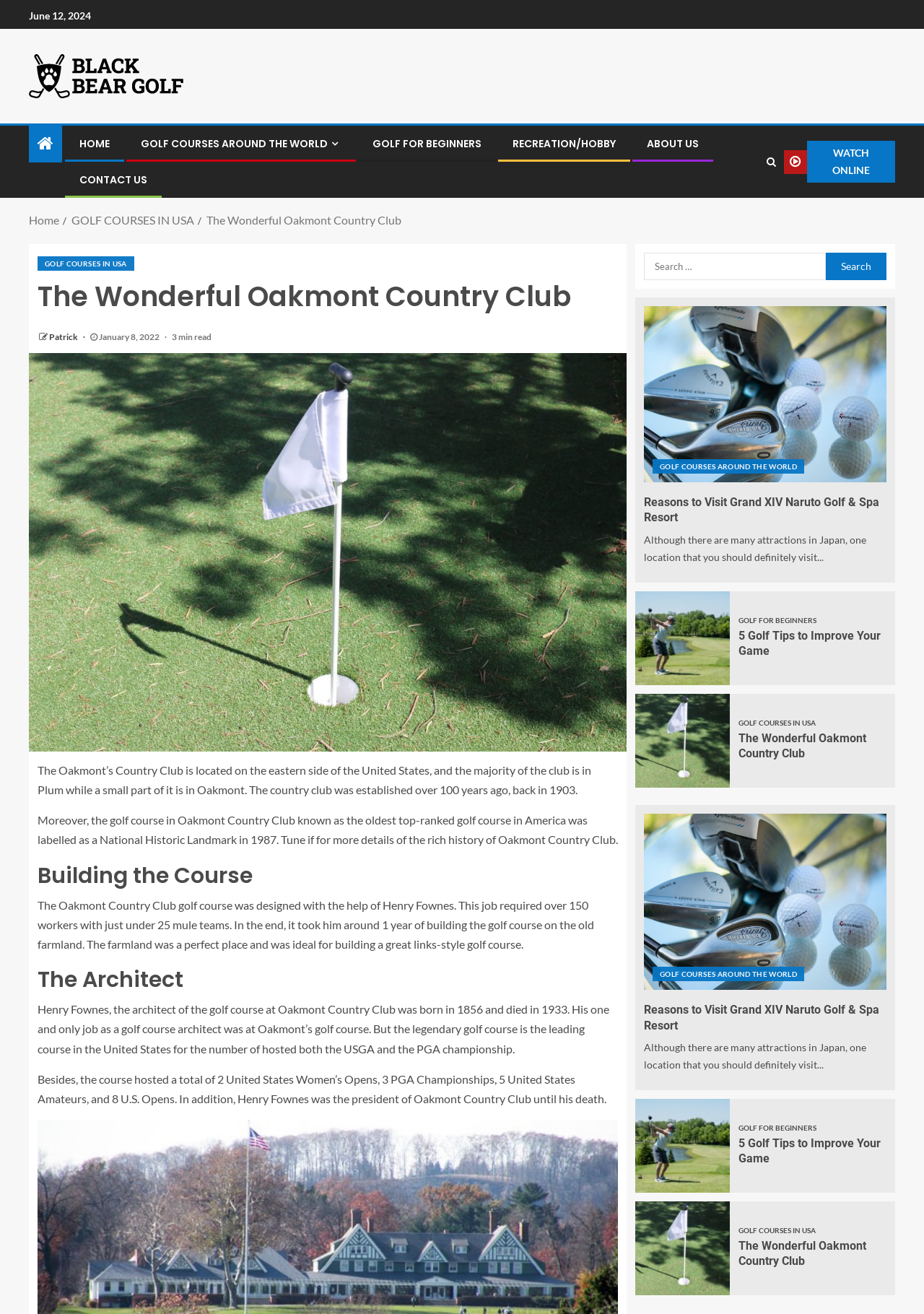Look at the image and give a detailed response to the following question: What is the name of the golf course architect mentioned in the article?

I read the article and found the name 'Henry Fownes' mentioned as the architect of the golf course at Oakmont Country Club. This information is located in the StaticText element with bounding box coordinates [0.041, 0.763, 0.659, 0.803].